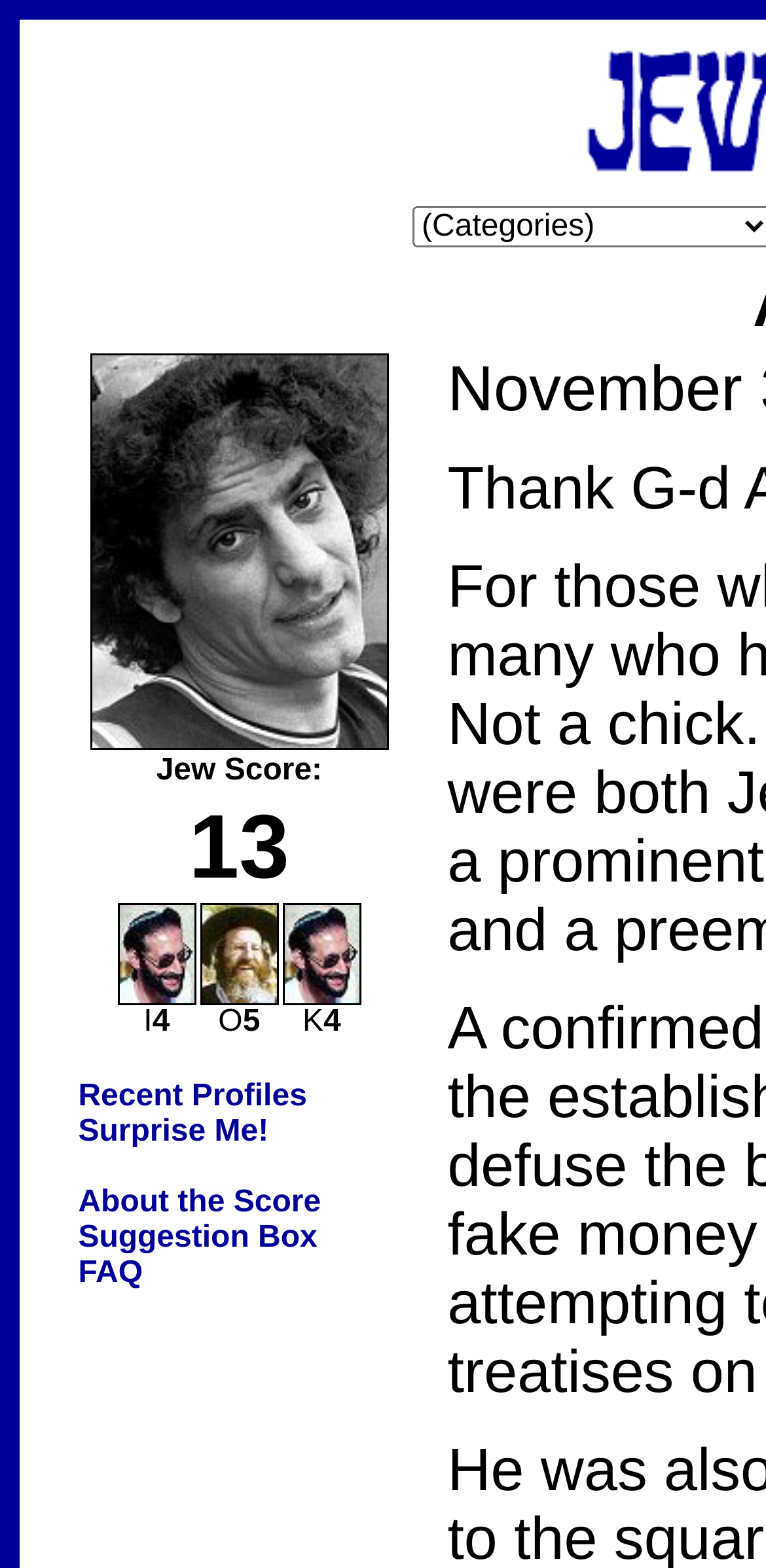Describe in detail what you see on the webpage.

The webpage is about determining whether Abbie Hoffman is Jewish or not. At the top, there is a large image taking up about a third of the screen. Below the image, there is a table with four rows. The first row contains a cell with the text "Jew Score:" and the second row has a cell with the score "13". The third row has four cells, each containing an image and a short text: "I4", "O5", "K4", and an empty cell. The fourth row has a cell with a paragraph of text that includes links to "Recent Profiles", "Surprise Me!", "About the Score", "Suggestion Box", and "FAQ". The links are separated by spaces and are aligned to the left.